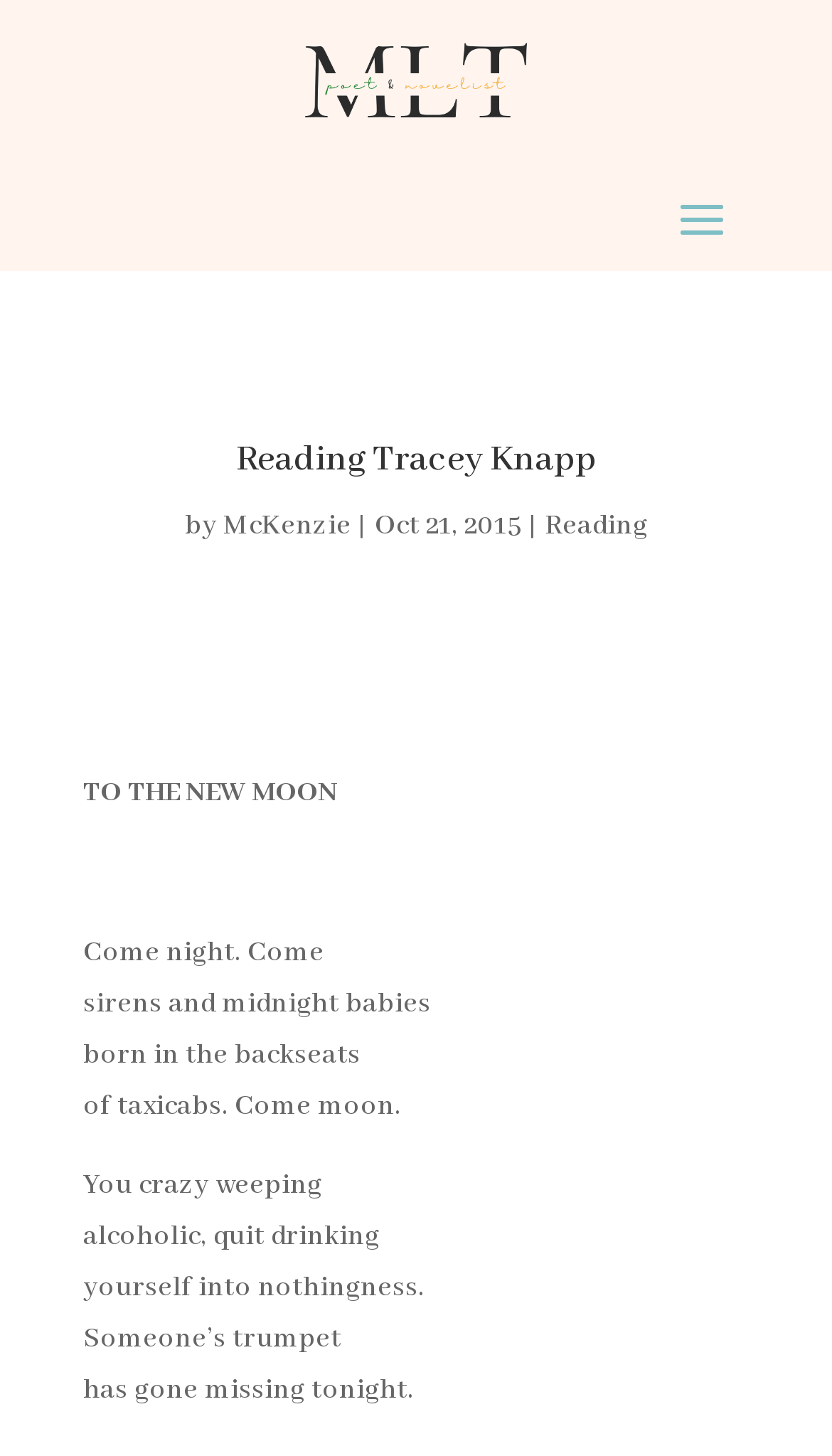From the webpage screenshot, predict the bounding box of the UI element that matches this description: "Reading".

[0.655, 0.349, 0.778, 0.374]